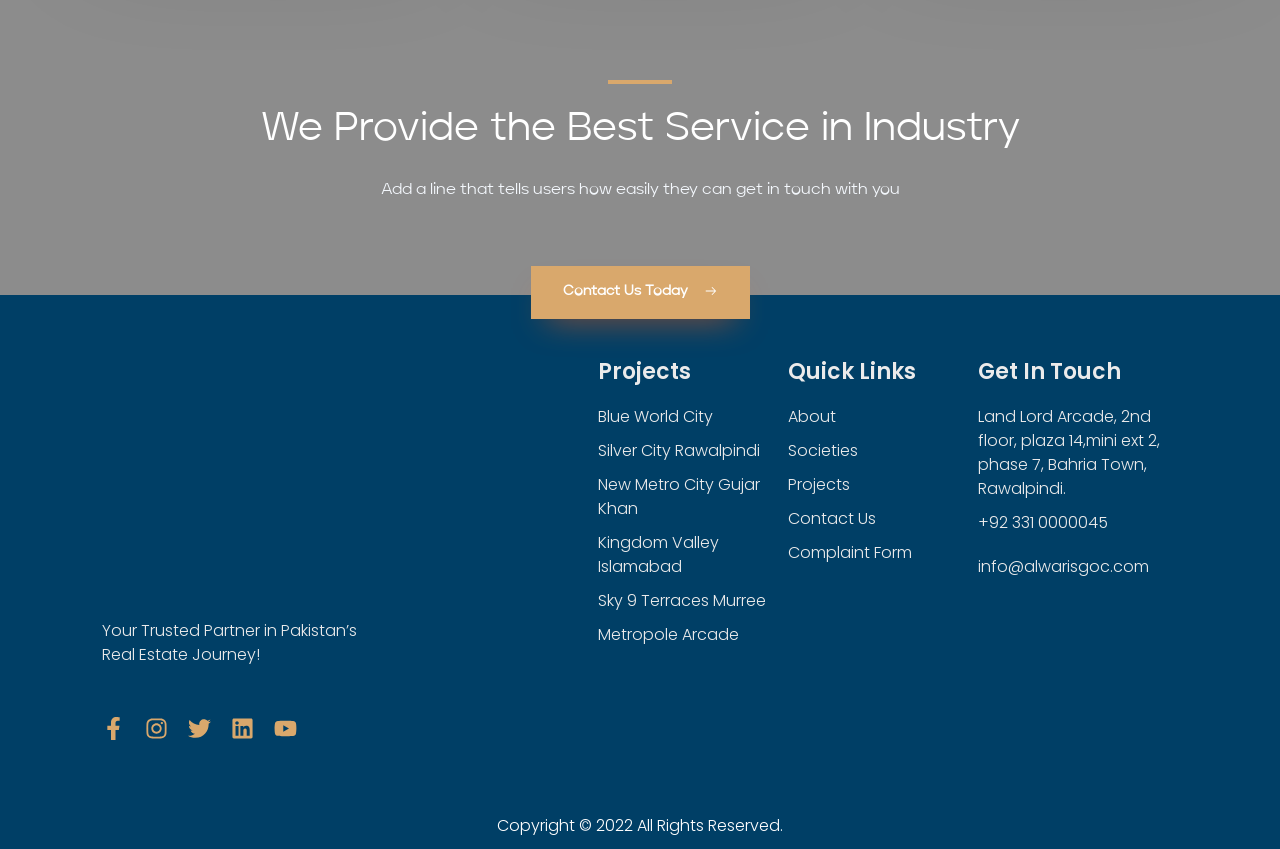Find the bounding box of the UI element described as: "Facebook-f". The bounding box coordinates should be given as four float values between 0 and 1, i.e., [left, top, right, bottom].

[0.08, 0.844, 0.098, 0.871]